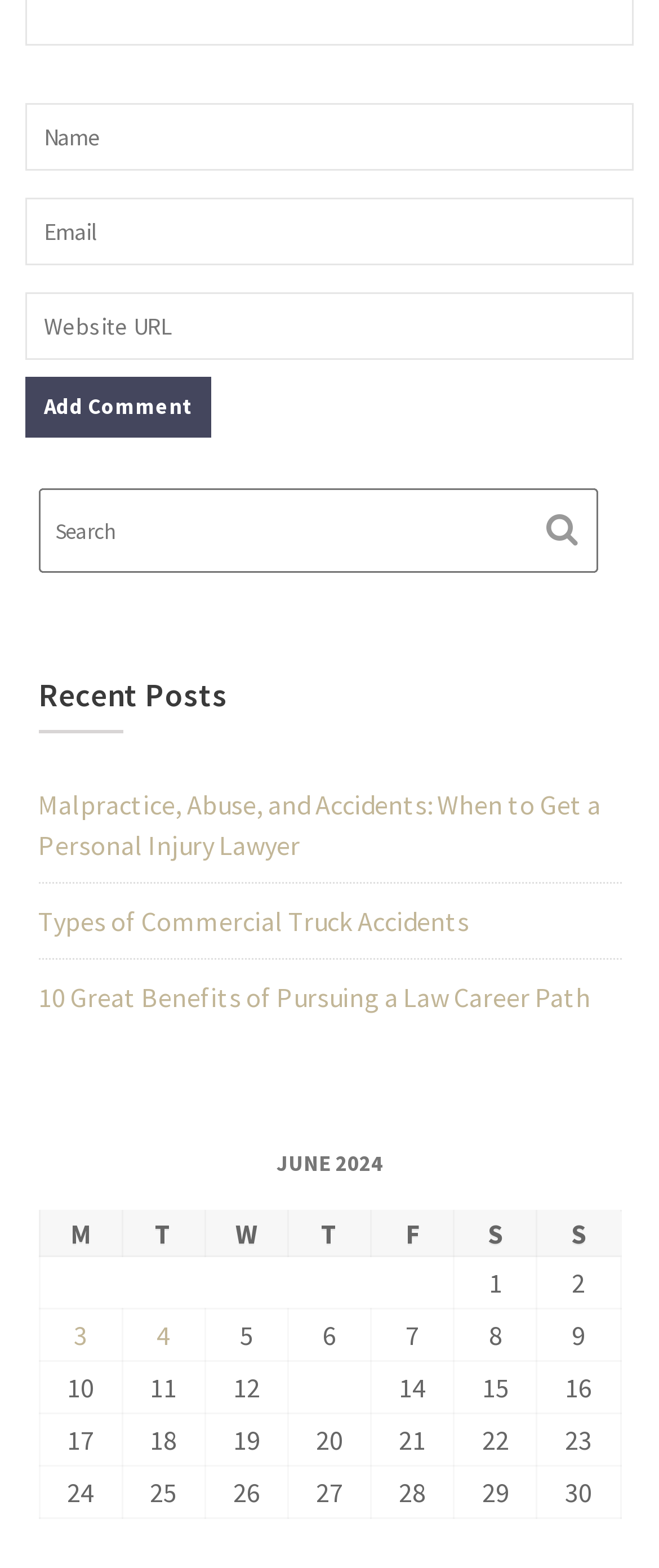What is the text of the first link in the first grid cell of the third row?
Based on the image, provide a one-word or brief-phrase response.

Posts published on June 3, 2024